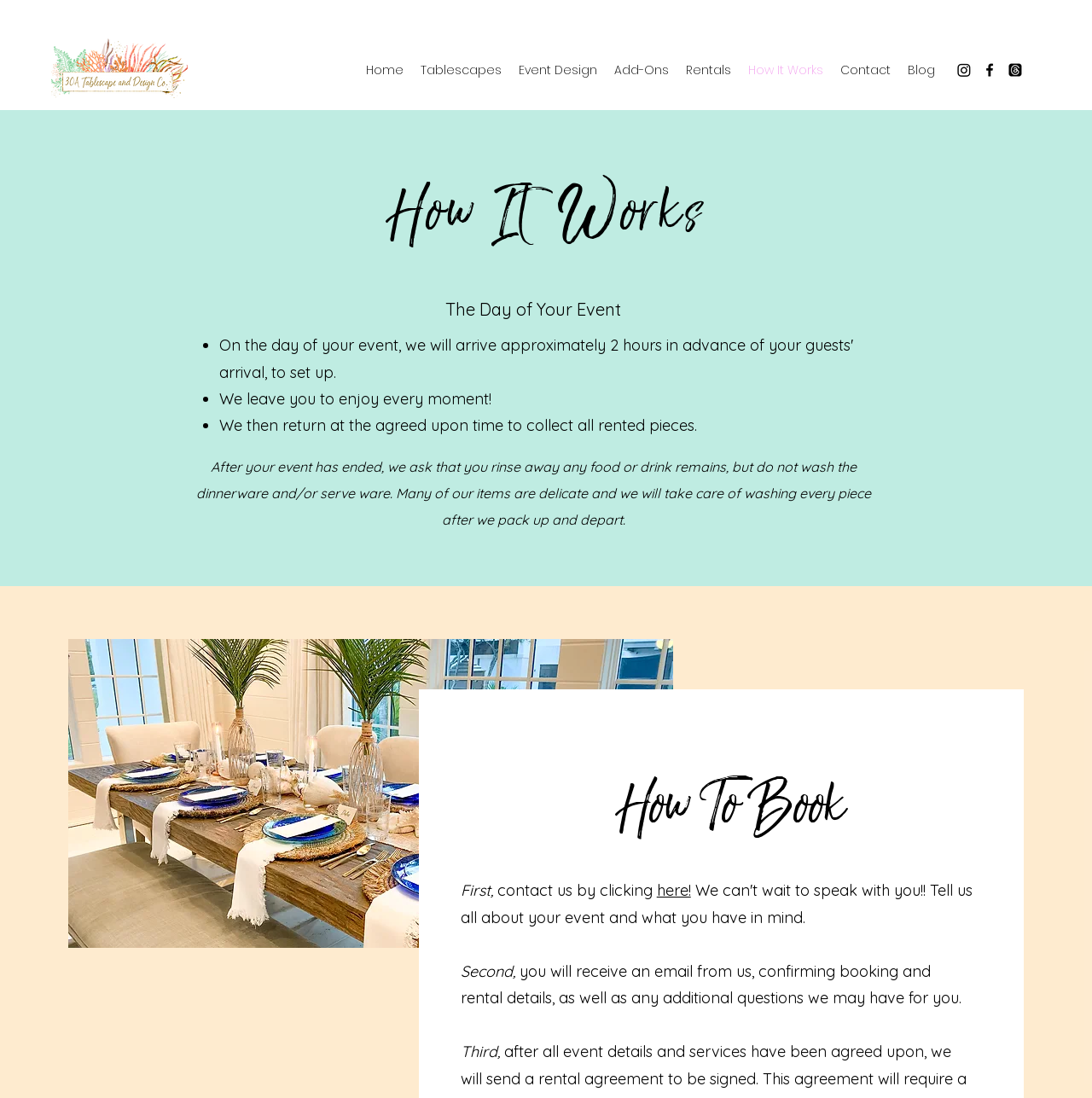How many social media links are there?
Please provide a comprehensive answer based on the visual information in the image.

The social media links can be found in the top-right corner of the webpage, and there are three links: Instagram, Facebook, and Threads, each with a corresponding image.